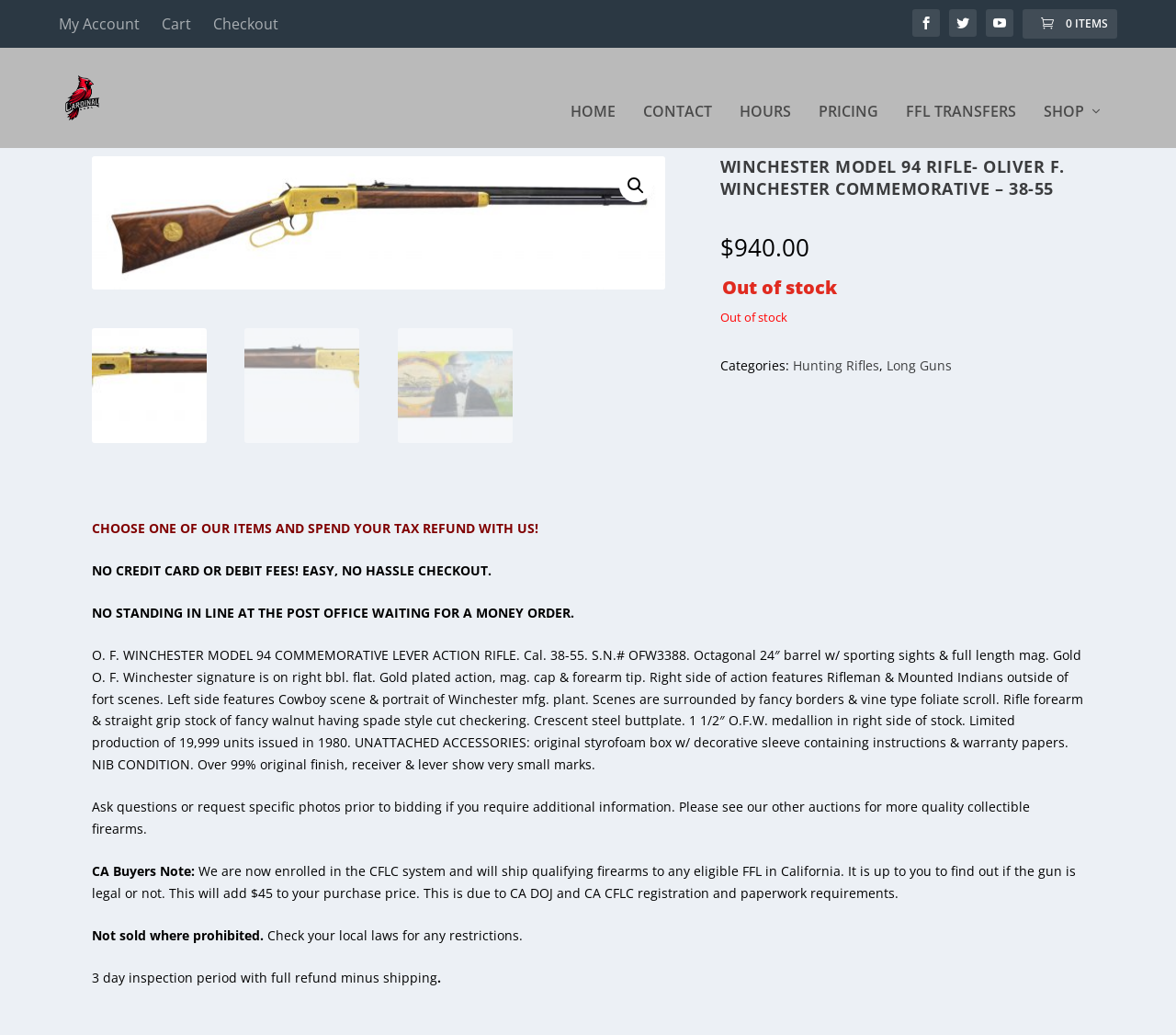Carefully examine the image and provide an in-depth answer to the question: What is the price of the Winchester Model 94 Rifle?

I found the price of the Winchester Model 94 Rifle by looking at the text next to the dollar sign on the webpage, which is '$940.00'.